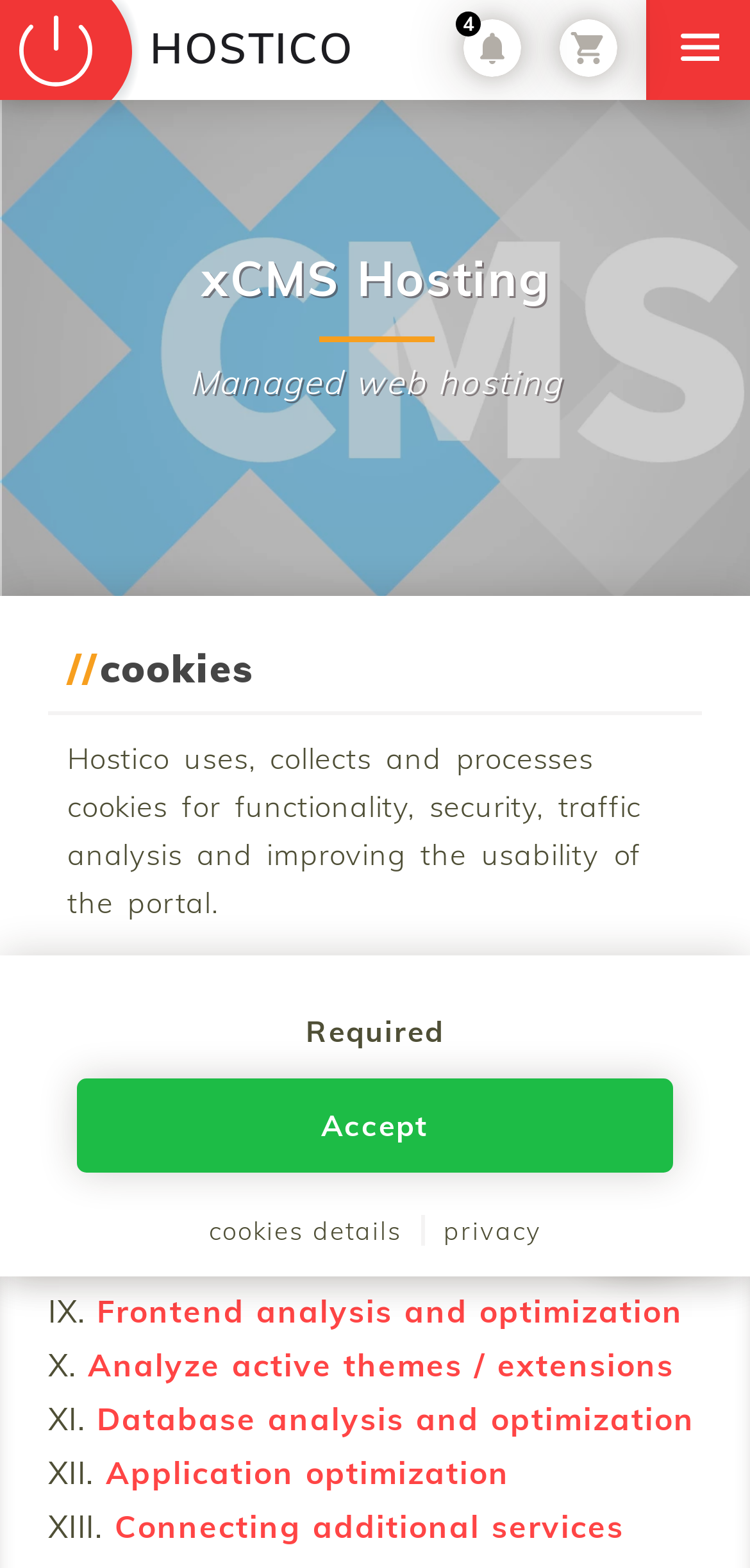What is the name of the hosting service?
Based on the image, provide your answer in one word or phrase.

xCMS hosting